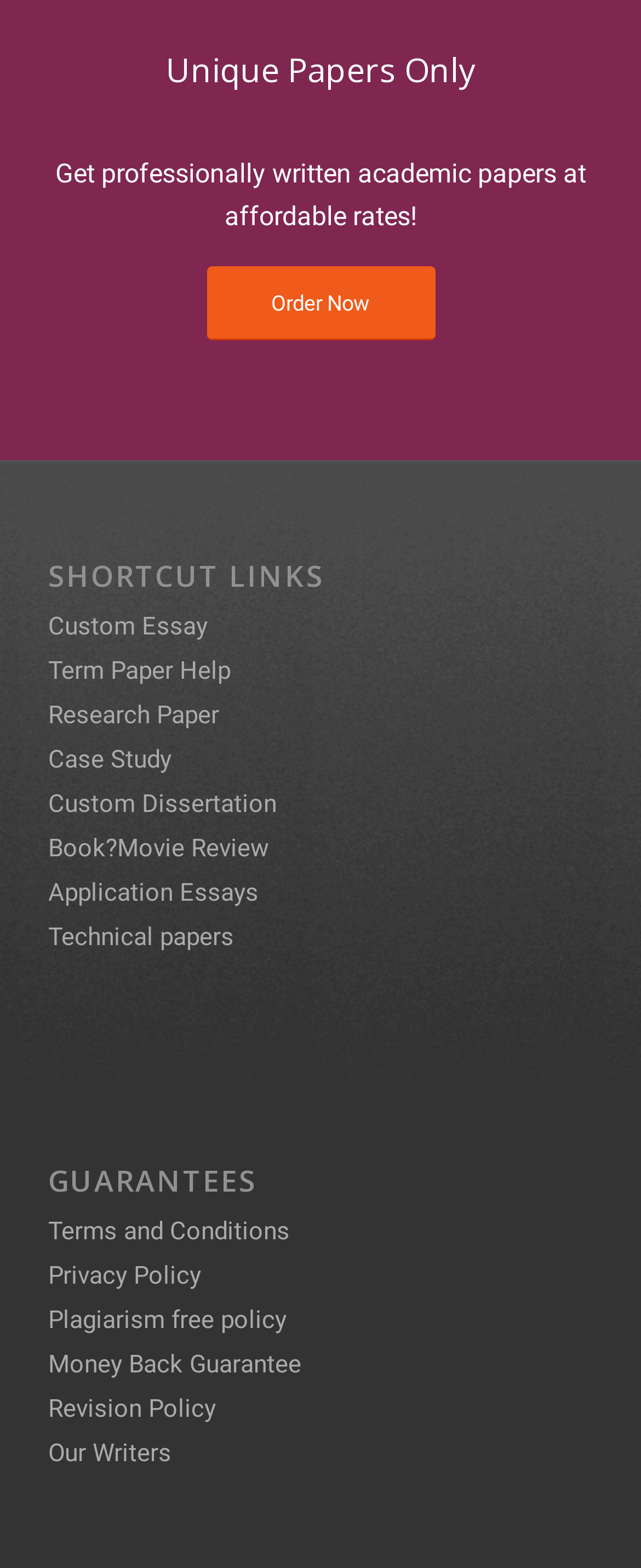What is the main service offered by this website?
Please give a detailed and elaborate answer to the question based on the image.

The website's heading 'Unique Papers Only' and the static text 'Get professionally written academic papers at affordable rates!' suggest that the main service offered by this website is providing academic papers.